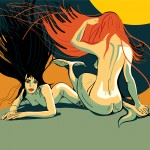What is the second mermaid doing in the image?
Examine the screenshot and reply with a single word or phrase.

Brushing her hair